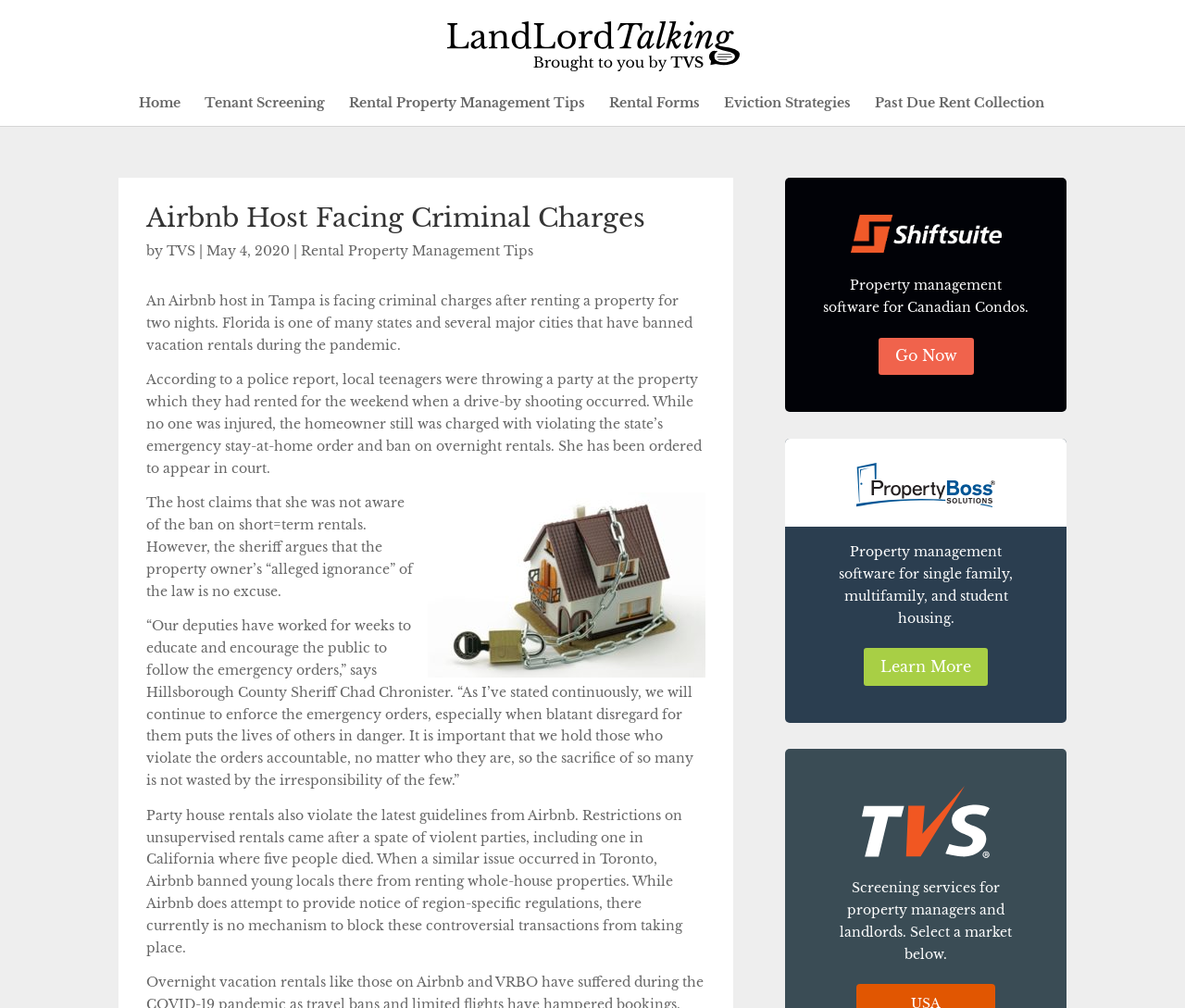Determine the bounding box coordinates for the clickable element required to fulfill the instruction: "Go to 'TVS'". Provide the coordinates as four float numbers between 0 and 1, i.e., [left, top, right, bottom].

[0.141, 0.24, 0.165, 0.257]